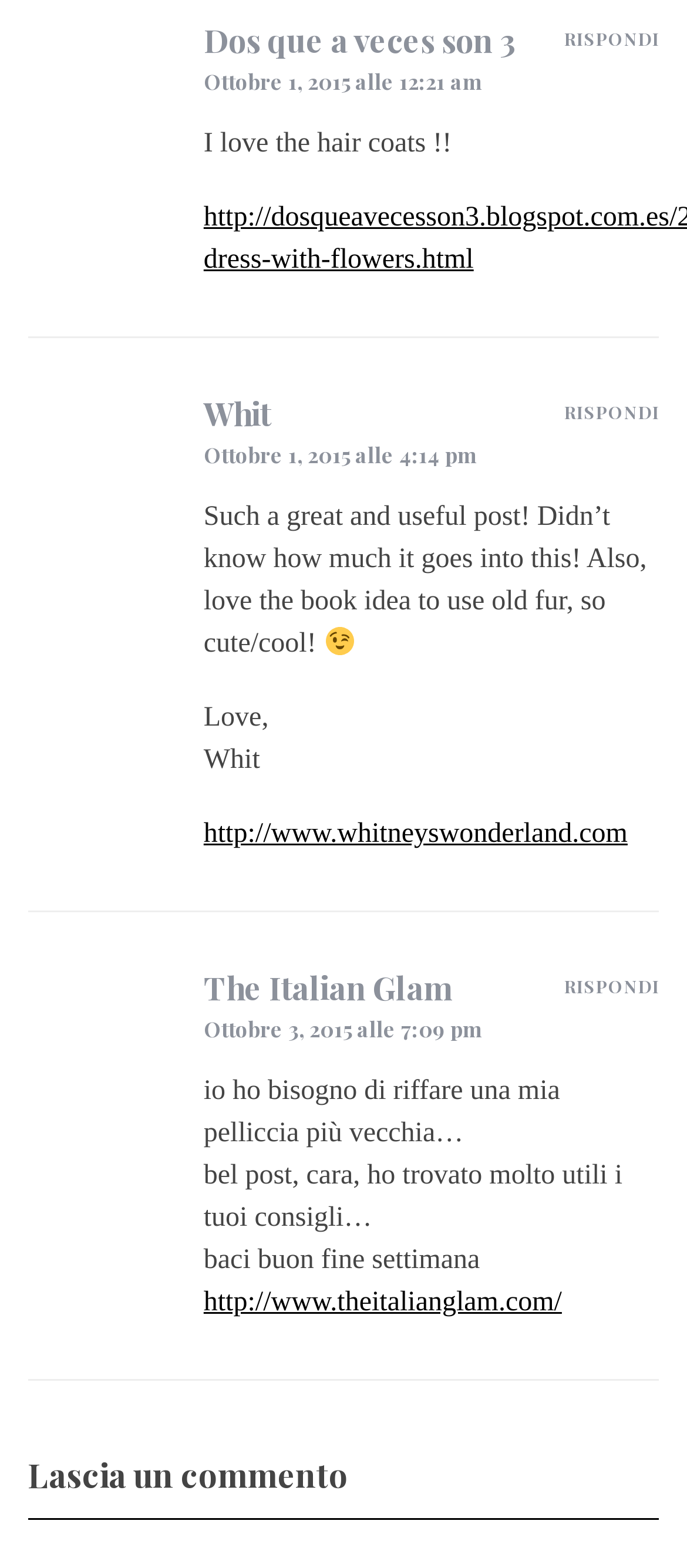Pinpoint the bounding box coordinates of the clickable element needed to complete the instruction: "View Dos que a veces son 3's post". The coordinates should be provided as four float numbers between 0 and 1: [left, top, right, bottom].

[0.296, 0.013, 0.75, 0.04]